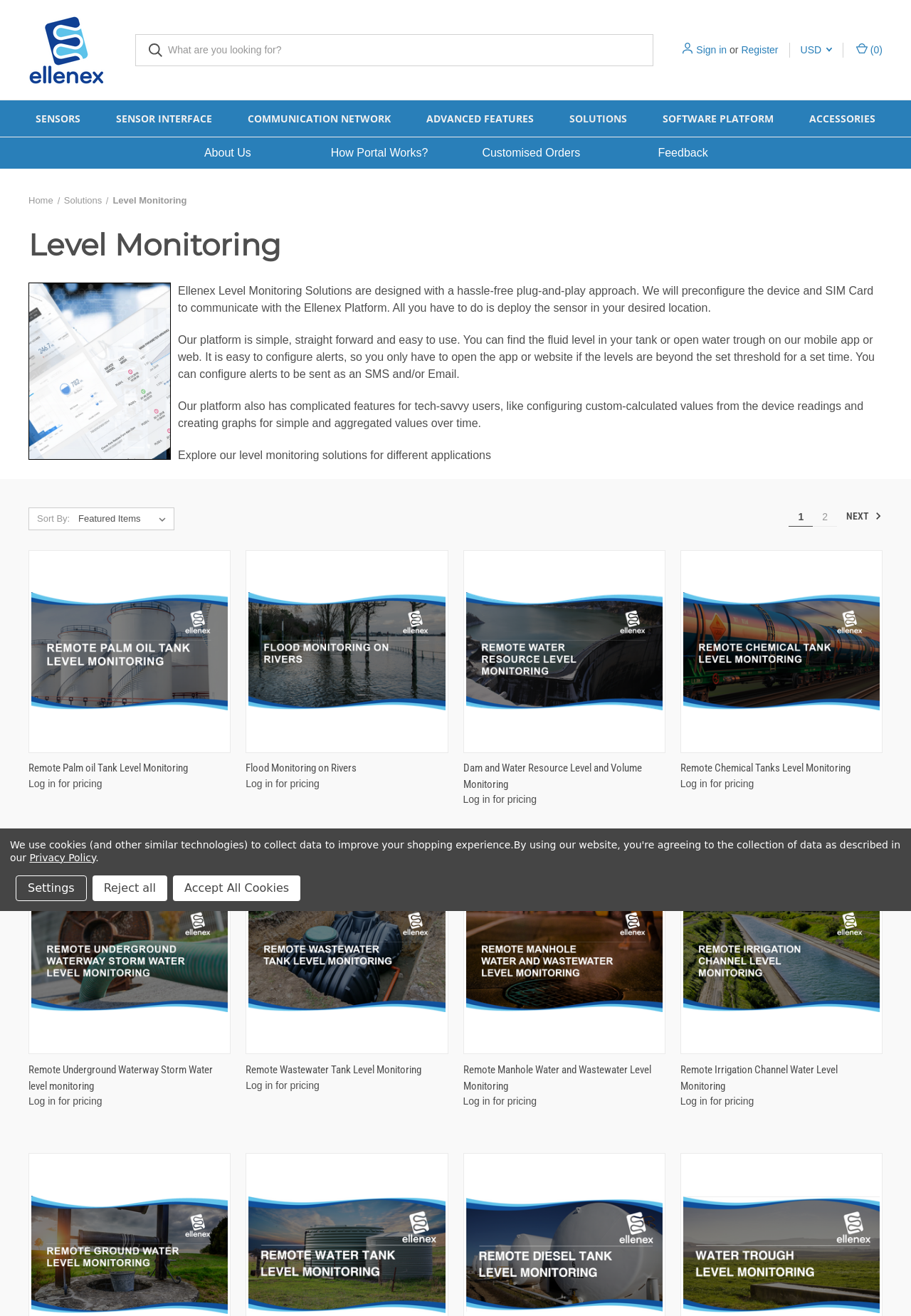Use the information in the screenshot to answer the question comprehensively: What is the purpose of the platform?

The platform is designed to monitor fluid levels in tanks or open water troughs, and it allows users to configure alerts and view the levels on a mobile app or web, as described in the text on the webpage.